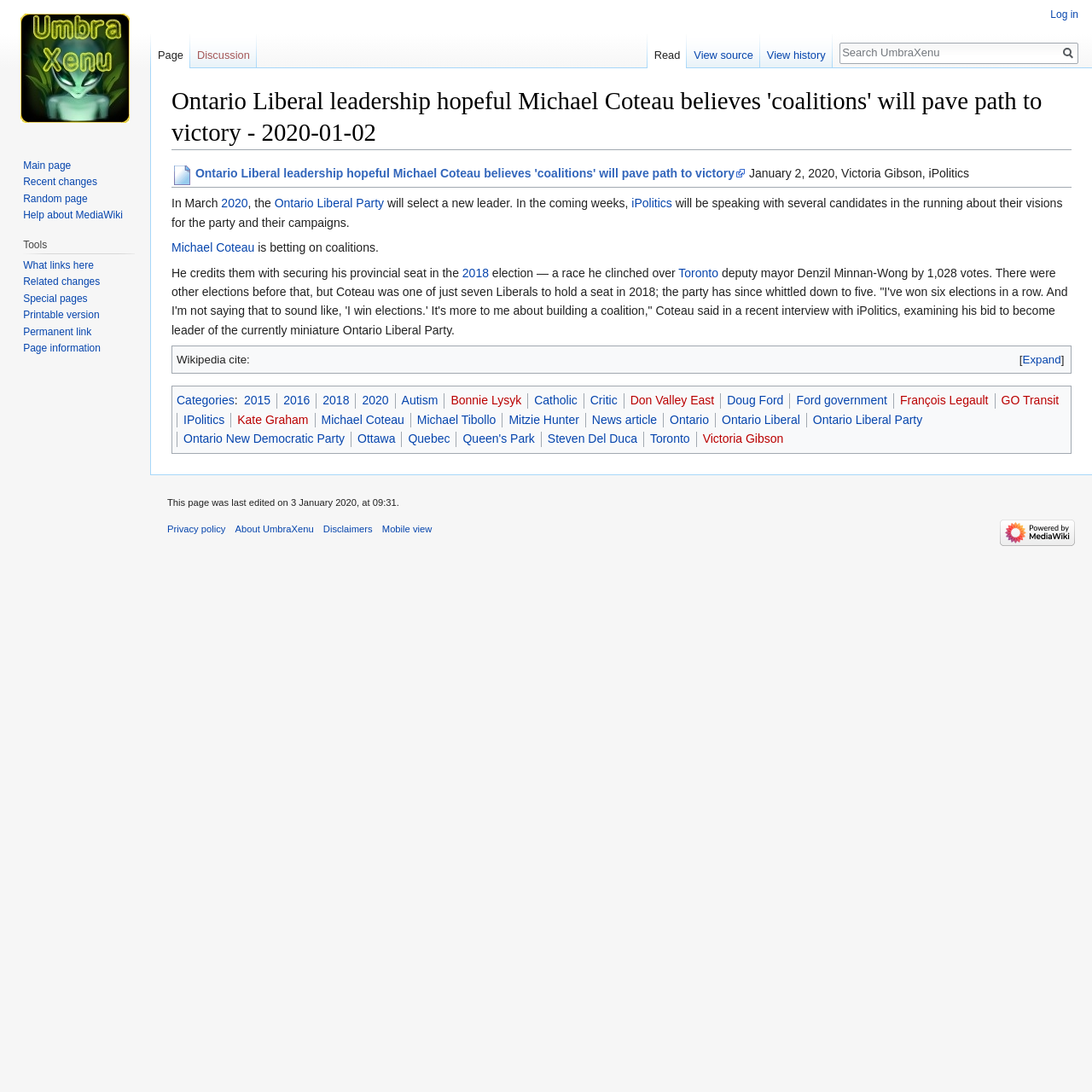What is the main title displayed on this webpage?

Ontario Liberal leadership hopeful Michael Coteau believes 'coalitions' will pave path to victory - 2020-01-02